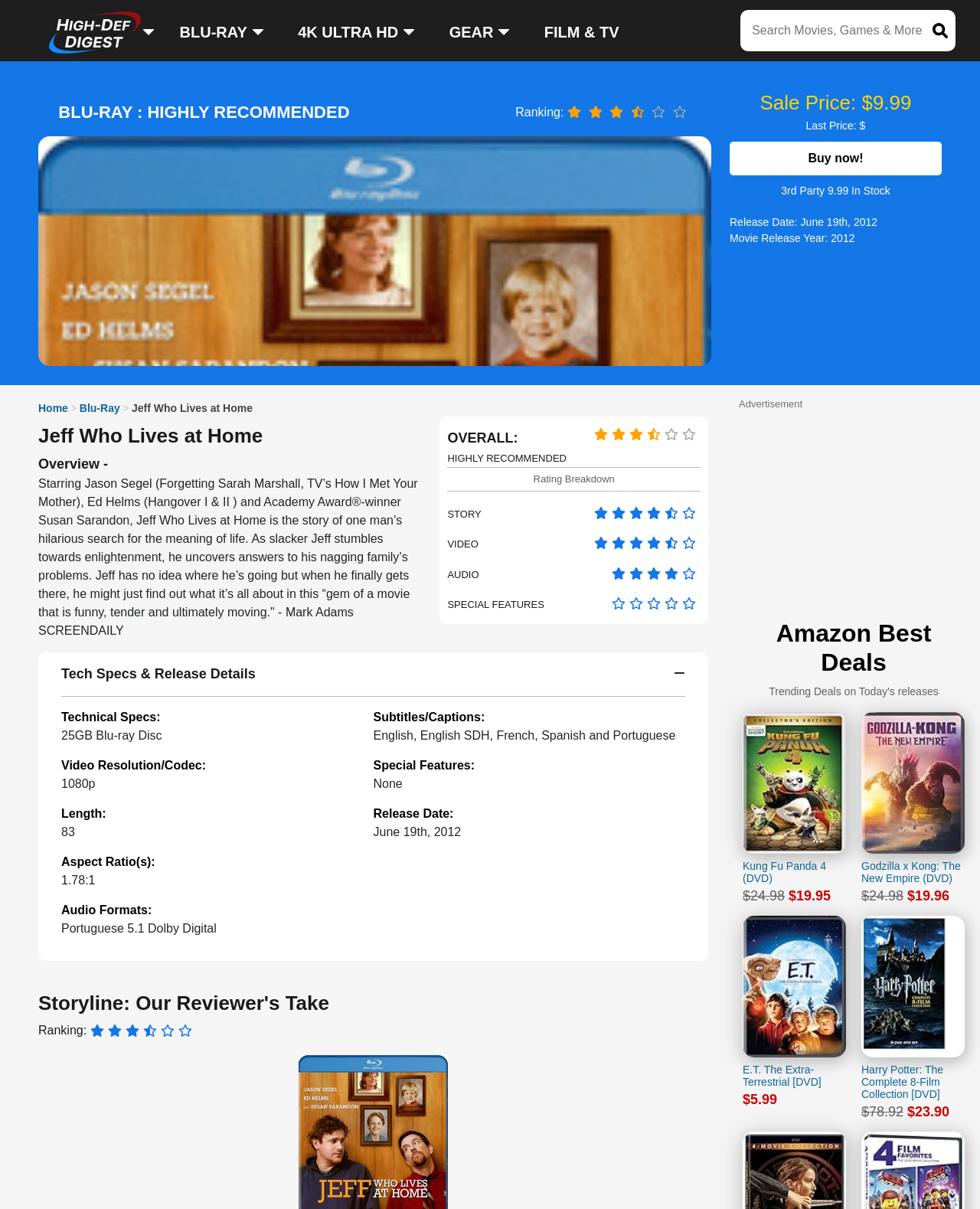Utilize the details in the image to thoroughly answer the following question: What is the rating of the Blu-ray movie?

The rating of the Blu-ray movie can be found in the section with the heading 'Jeff Who Lives at Home' where it says 'BLU-RAY : HIGHLY RECOMMENDED'.